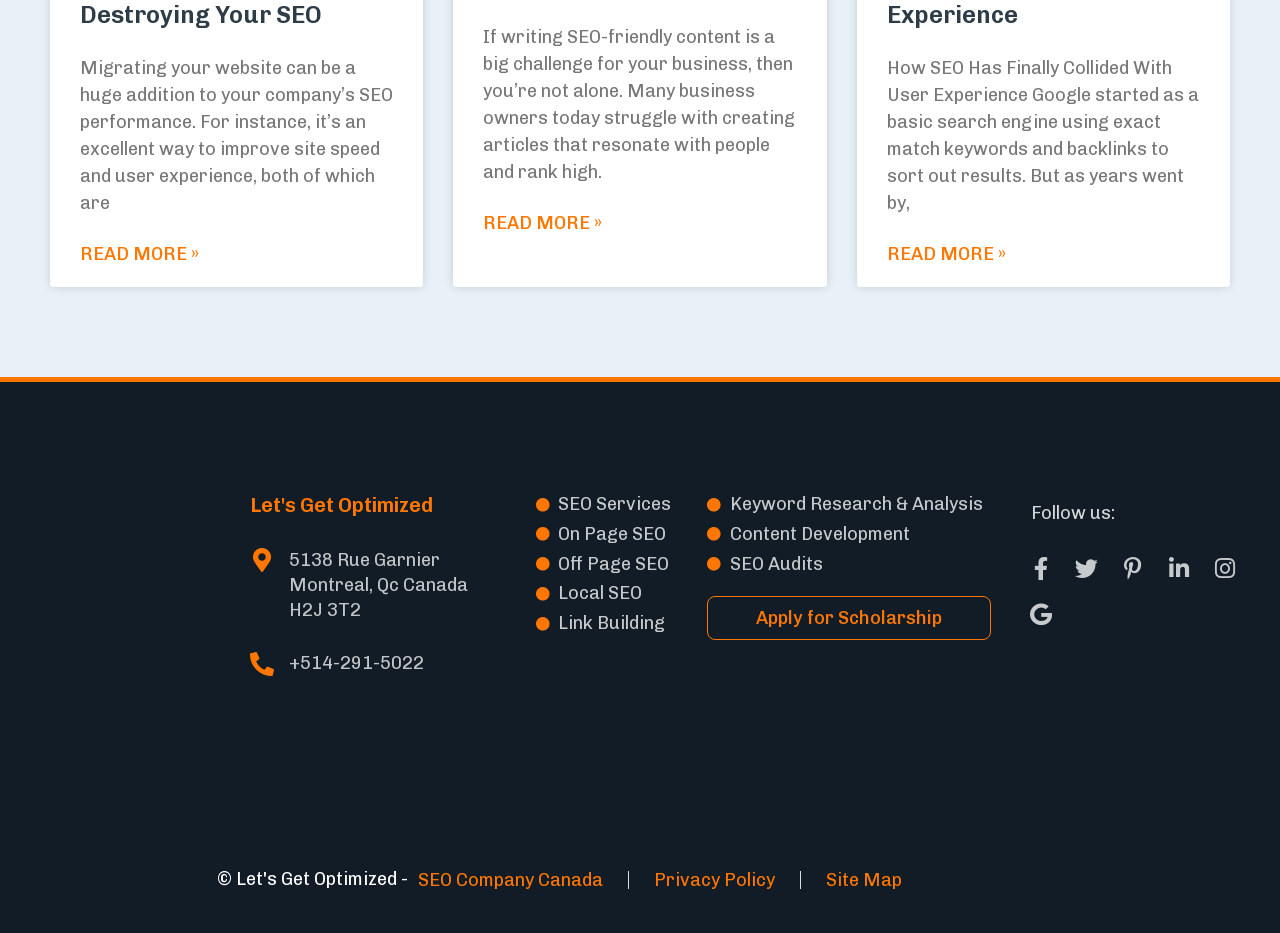Locate the bounding box coordinates of the clickable element to fulfill the following instruction: "Read more about How to Migrate Your Website Without Destroying Your SEO". Provide the coordinates as four float numbers between 0 and 1 in the format [left, top, right, bottom].

[0.062, 0.26, 0.155, 0.286]